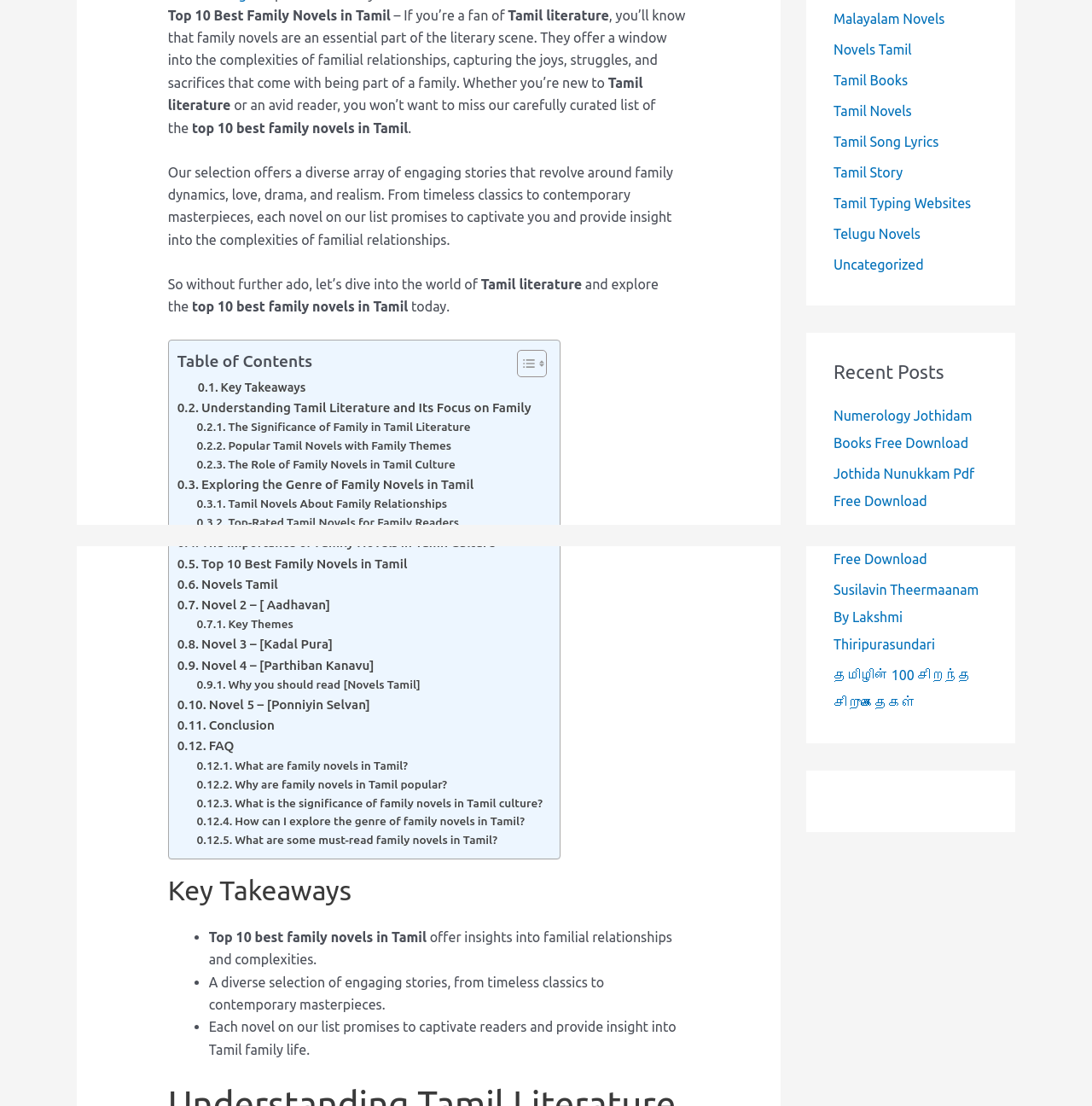Given the webpage screenshot, identify the bounding box of the UI element that matches this description: "தமிழின் 100 சிறந்த சிறுகதைகள்".

[0.763, 0.603, 0.89, 0.642]